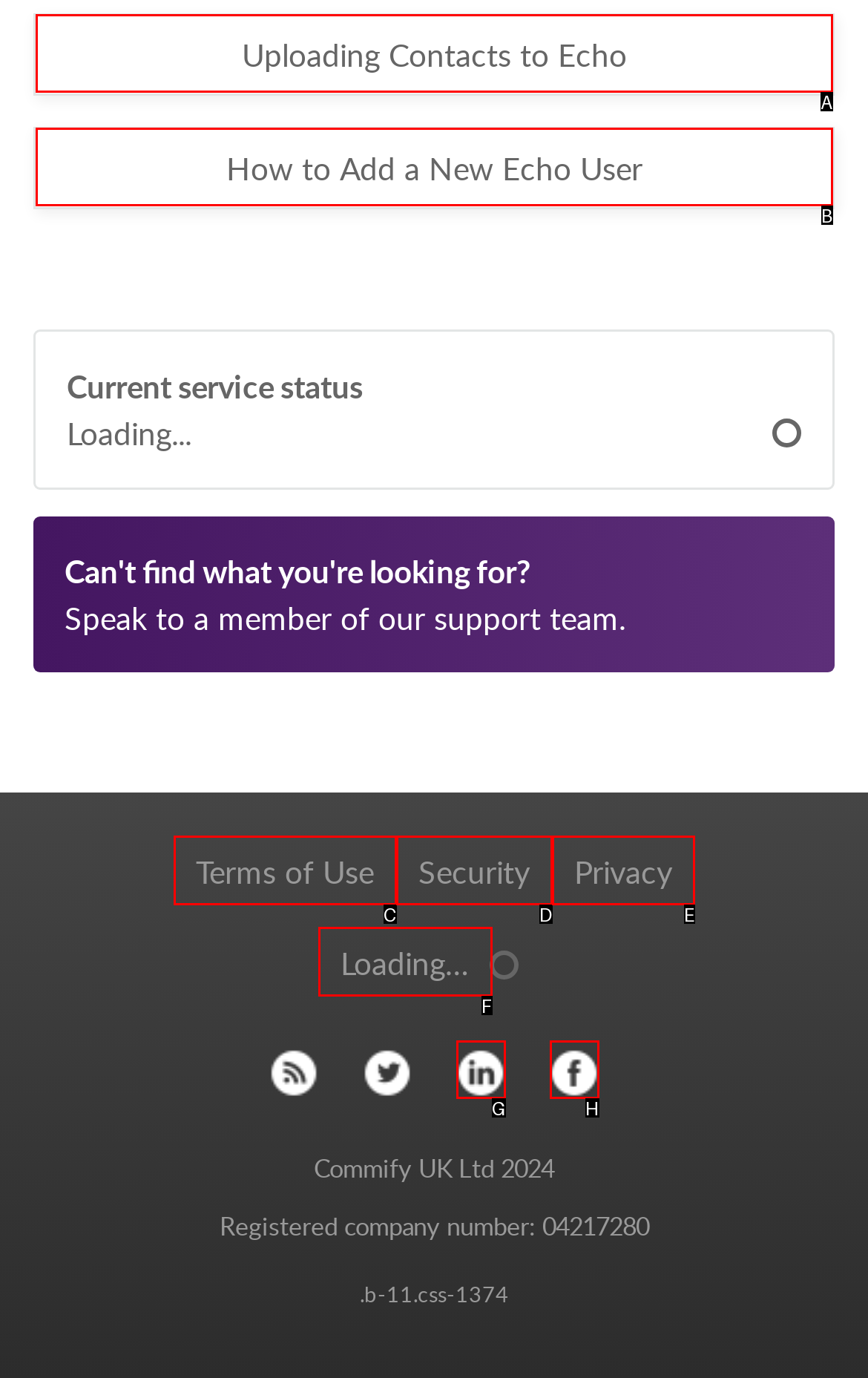Match the element description to one of the options: Terms of Use
Respond with the corresponding option's letter.

C